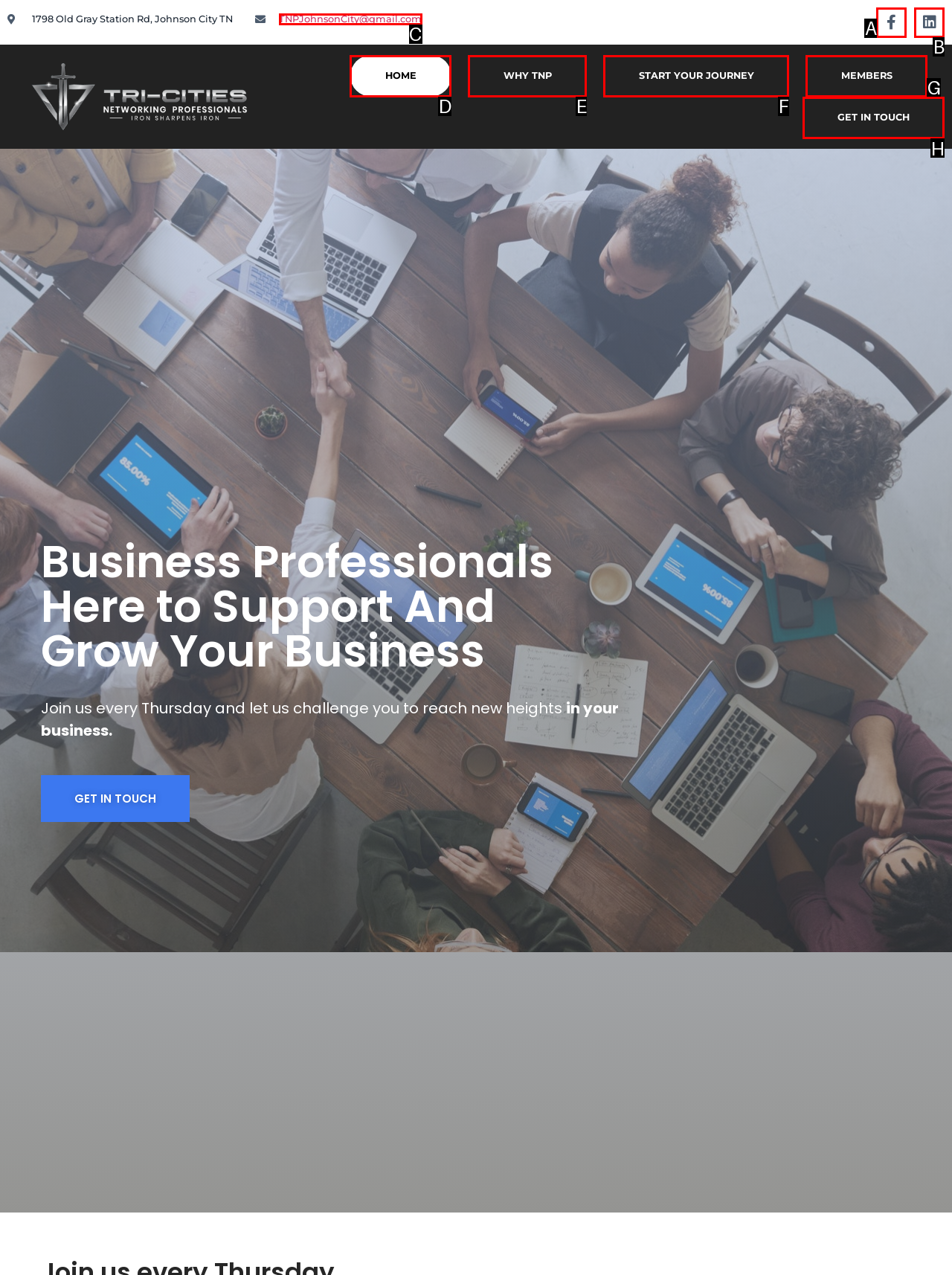Point out the UI element to be clicked for this instruction: Get in touch with the professionals. Provide the answer as the letter of the chosen element.

H